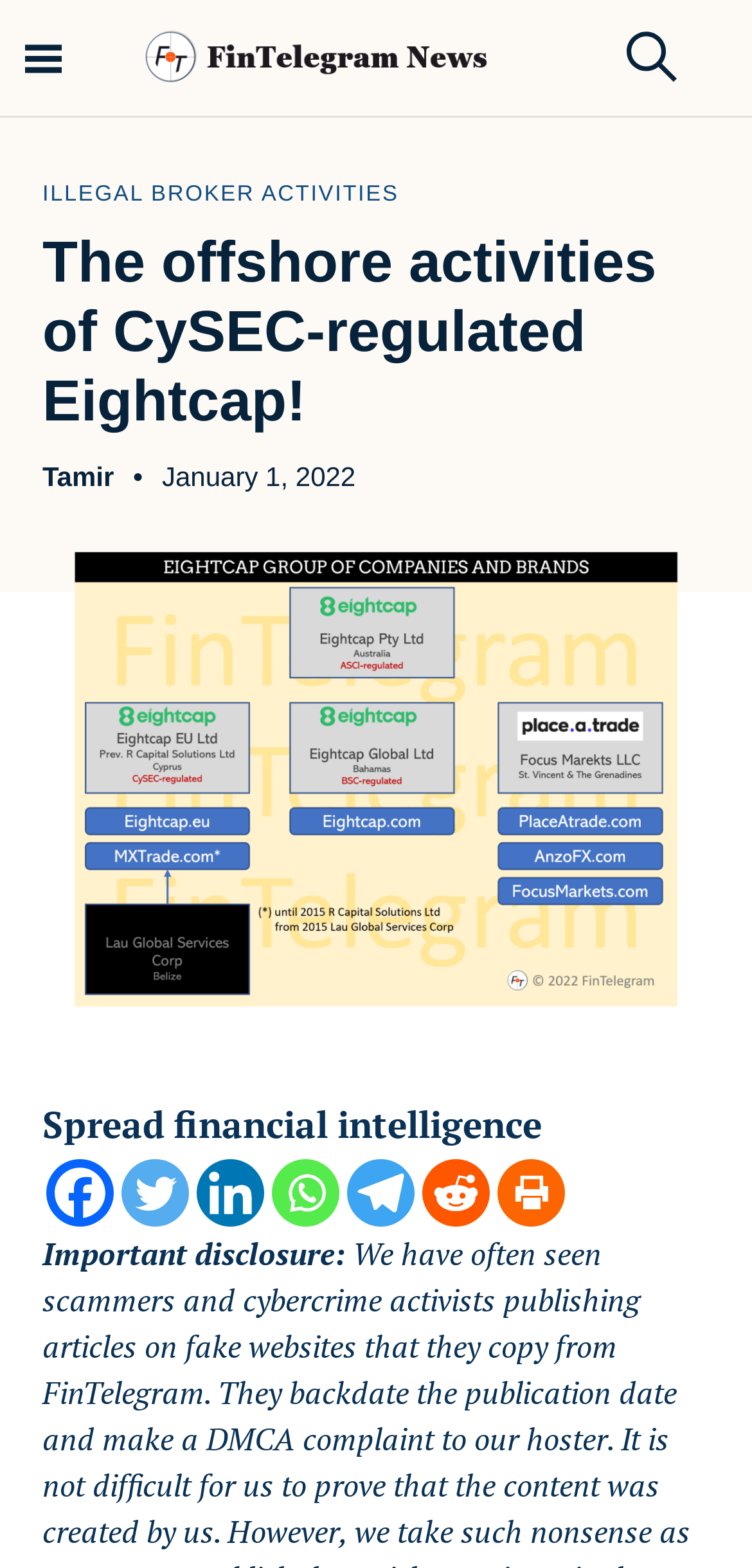Answer with a single word or phrase: 
What is the topic of the main article?

Eightcap